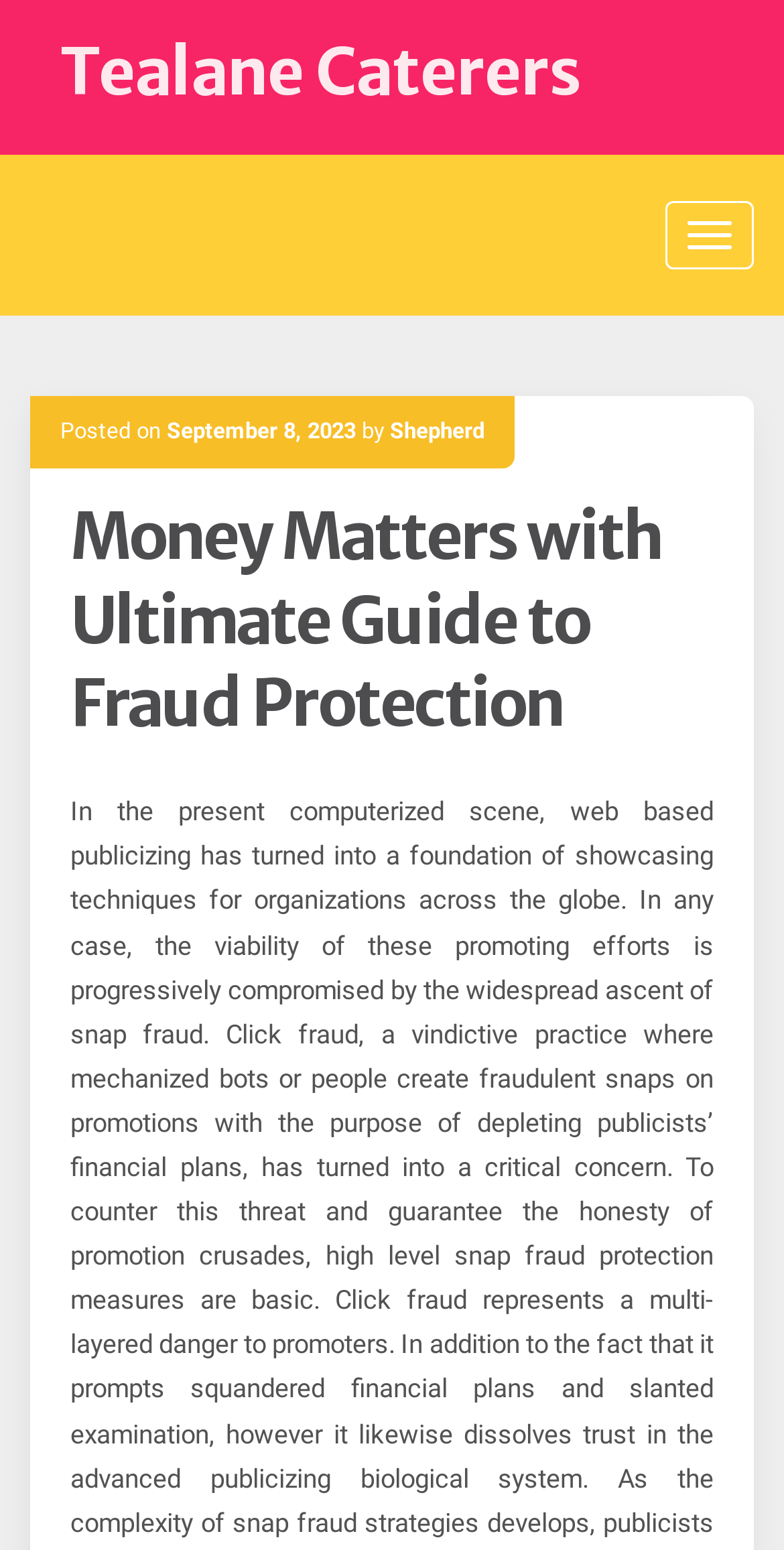Please provide a comprehensive answer to the question below using the information from the image: Is there a button on the top right corner of the page?

I found a button element with a bounding box of [0.849, 0.13, 0.962, 0.174] which indicates that it is located on the top right corner of the page.